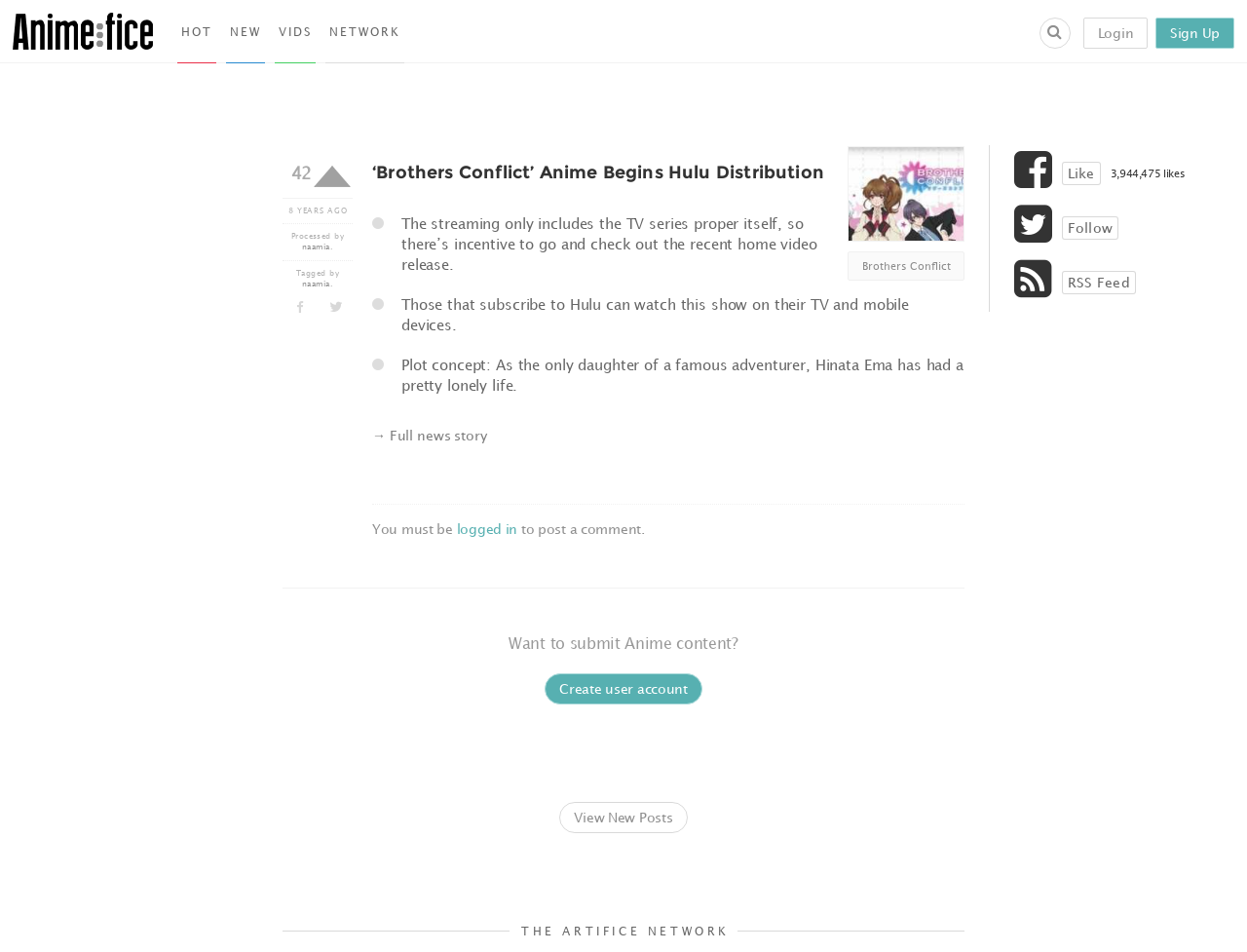Please identify the bounding box coordinates of the clickable area that will fulfill the following instruction: "View new posts". The coordinates should be in the format of four float numbers between 0 and 1, i.e., [left, top, right, bottom].

[0.449, 0.843, 0.551, 0.876]